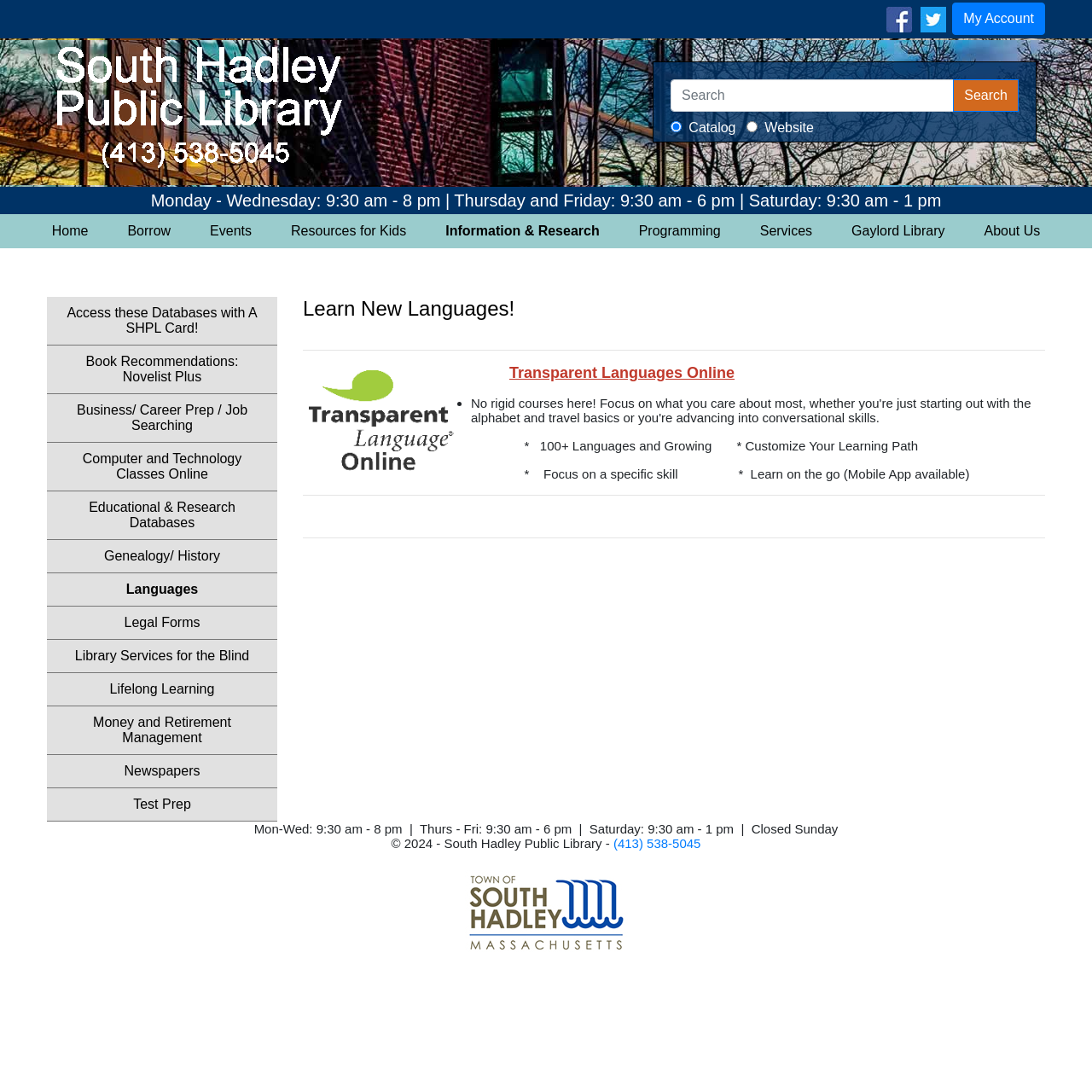Using the information in the image, give a detailed answer to the following question: What is the name of the library?

I found the answer by looking at the image with the text 'South Hadley Public Library' on the top left of the webpage.